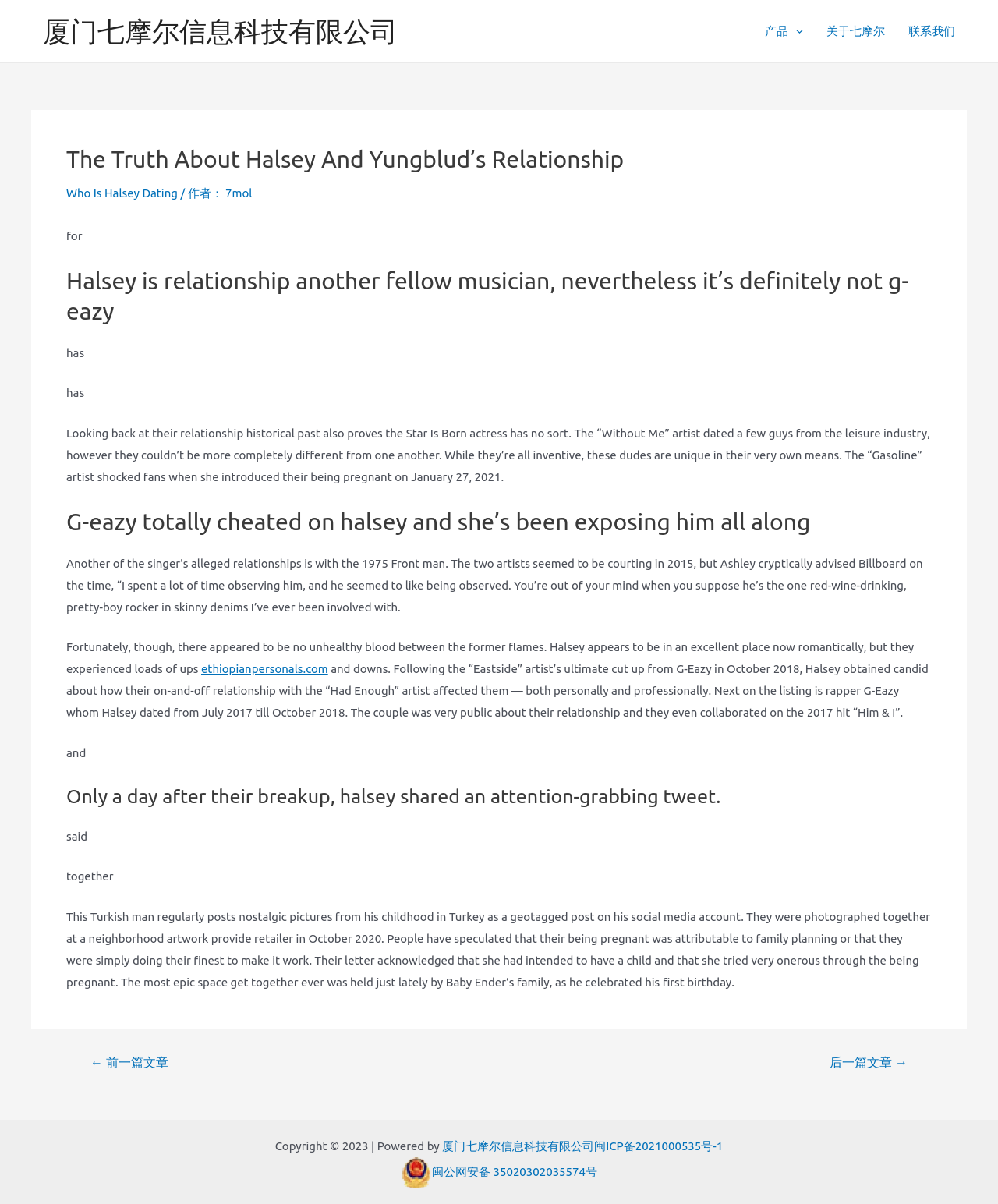Deliver a detailed narrative of the webpage's visual and textual elements.

This webpage is about the relationship between Halsey and Yungblud. At the top, there is a navigation bar with links to "产品" (products), "关于七摩尔" (about 7mol), and "联系我们" (contact us). Below the navigation bar, there is a main content area that takes up most of the page.

In the main content area, there is an article with a heading that reads "The Truth About Halsey And Yungblud’s Relationship". Below the heading, there is a link to "Who Is Halsey Dating" and some text that mentions the author of the article, "7mol". The article then goes on to discuss Halsey's relationships, including her relationship with G-Eazy, whom she dated from 2017 to 2018. There are several paragraphs of text that provide details about their relationship, including how they met and how they broke up.

The article also mentions Halsey's other relationships, including one with the lead singer of The 1975. There are several links and images scattered throughout the article, including a link to "ethiopianpersonals.com" and an image of a Turkish man.

At the bottom of the page, there is a navigation bar with links to "文章" (articles) and a copyright notice that reads "Copyright © 2023 | Powered by 厦门七摩尔信息科技有限公司". There are also several links to other websites, including "厦门七摩尔信息科技有限公司" and "闽ICP备2021000535号-1".